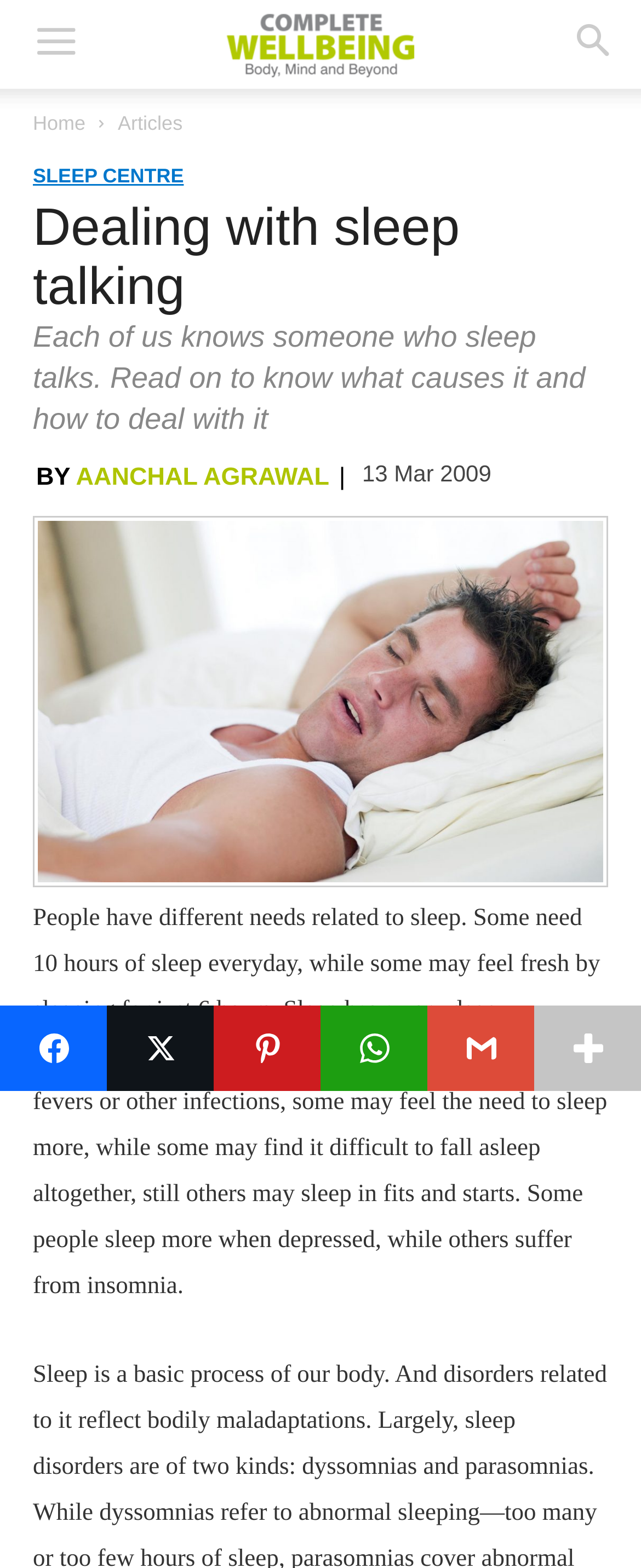Elaborate on the webpage's design and content in a detailed caption.

The webpage is about dealing with sleep talking, with a focus on its causes and how to cope with it. At the top left, there is a link with an icon, followed by the website's logo, "COMPLETE WELLBEING", which spans almost half of the top section. On the top right, there is another link with an icon.

Below the logo, there are navigation links, including "Home" and "Articles", with a dropdown menu under "Articles" that contains a link to the "SLEEP CENTRE". 

The main content of the webpage is divided into sections. The first section has a heading "Dealing with sleep talking" and a brief summary of the article, which is the same as the meta description. Below the summary, there is information about the author, "AANCHAL AGRAWAL", and the date of publication, "13 Mar 2009".

The next section contains an image of a man asleep, with a link to the image. This is followed by a long paragraph of text that discusses the importance of sleep and its connection to physical and mental states.

At the bottom of the page, there are social media sharing links, including Facebook, Twitter, Pinterest, WhatsApp, Gmail, and a "More Button" option.